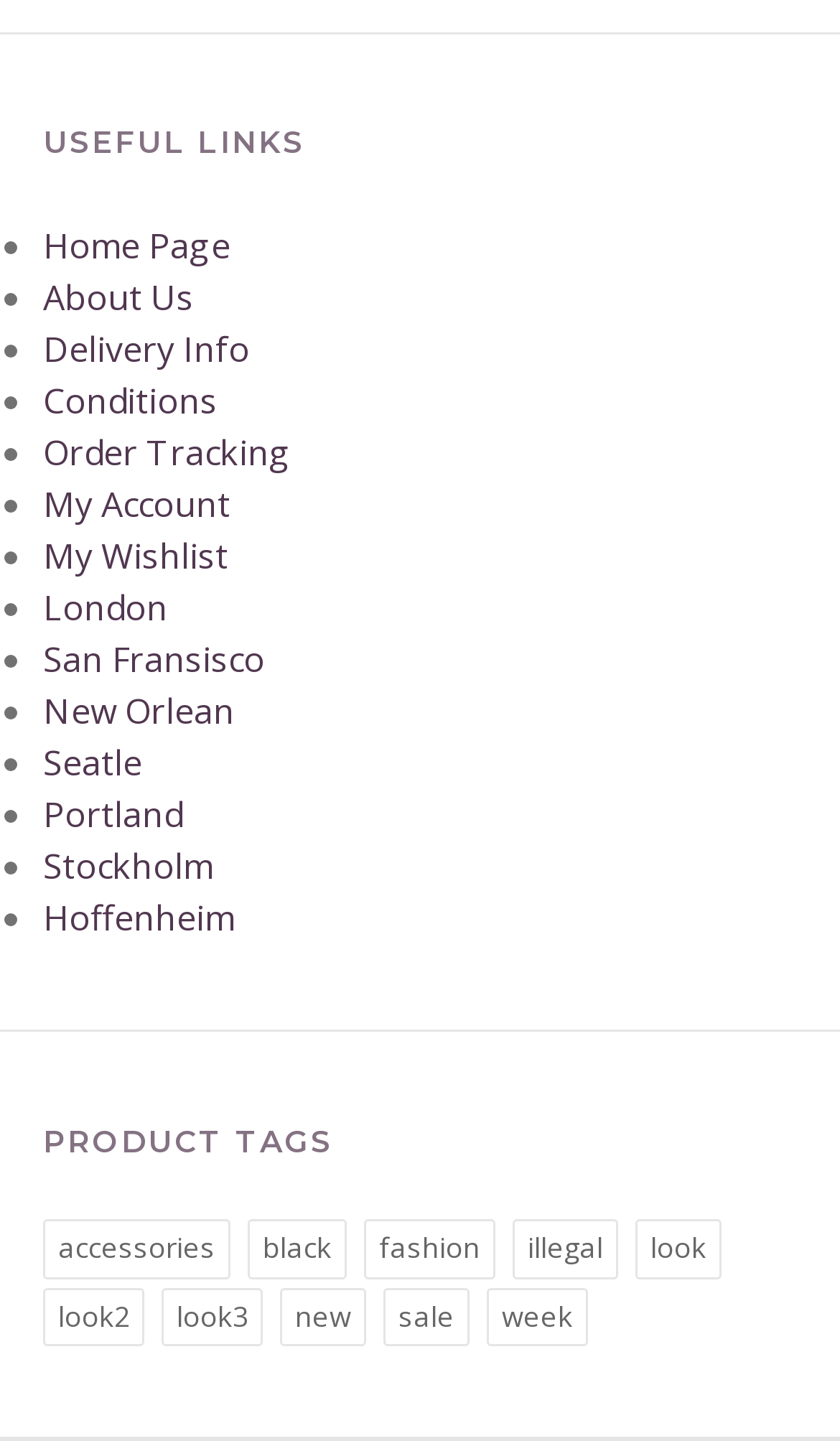Please identify the bounding box coordinates of the clickable region that I should interact with to perform the following instruction: "Check sale items". The coordinates should be expressed as four float numbers between 0 and 1, i.e., [left, top, right, bottom].

[0.456, 0.894, 0.559, 0.935]